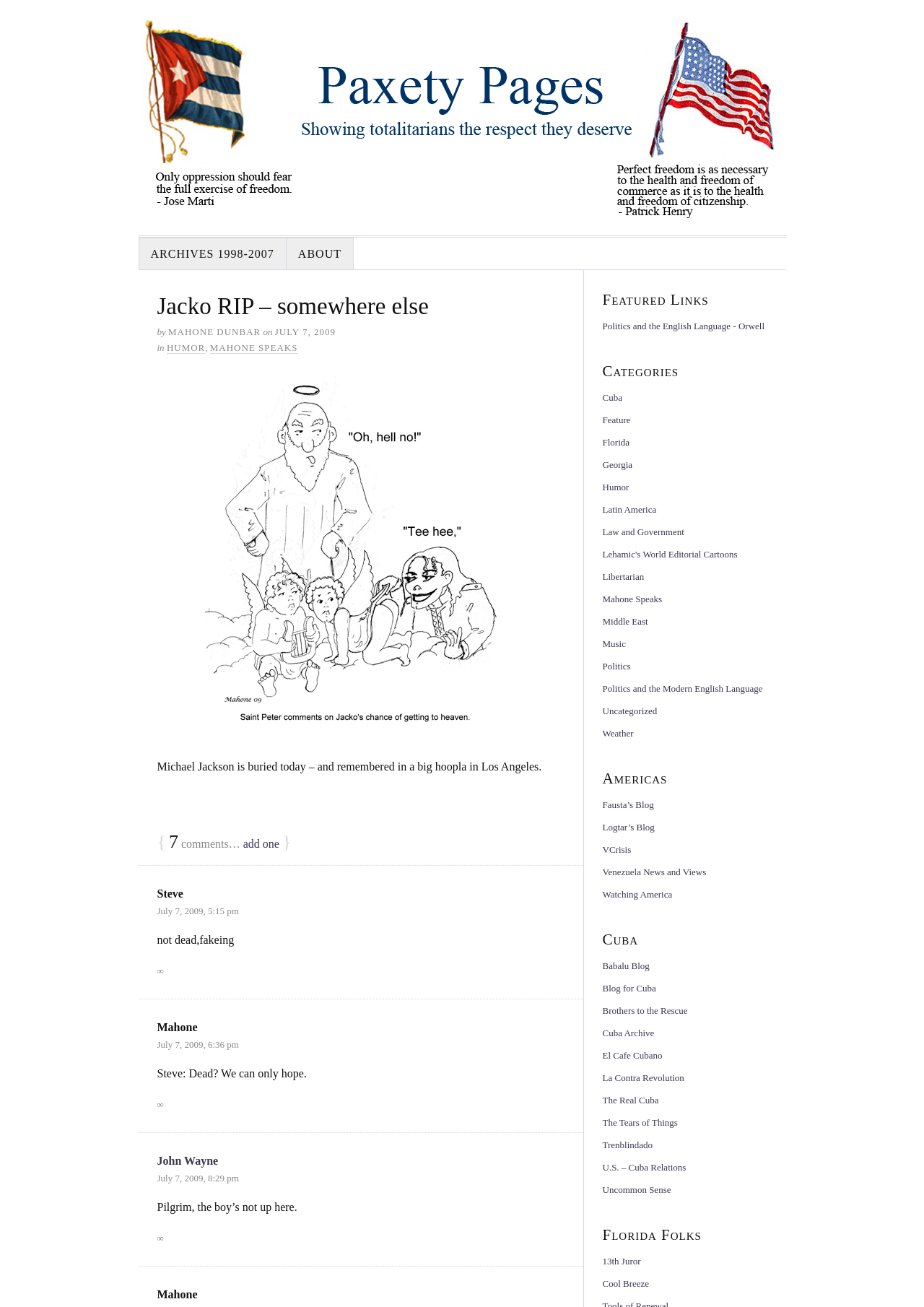Pinpoint the bounding box coordinates of the element that must be clicked to accomplish the following instruction: "Click the 'ARCHIVES 1998-2007' link". The coordinates should be in the format of four float numbers between 0 and 1, i.e., [left, top, right, bottom].

[0.15, 0.182, 0.31, 0.207]